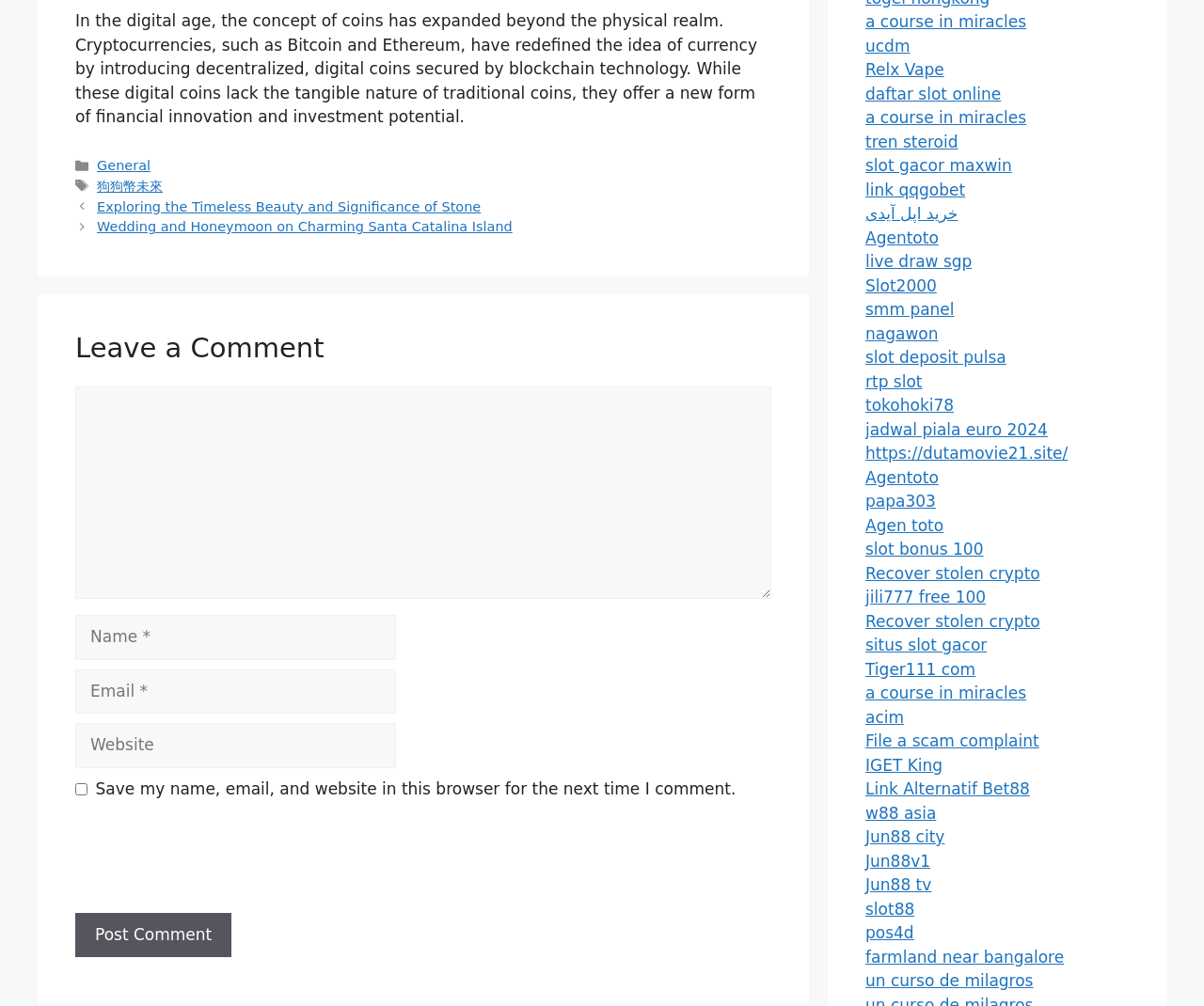Identify the bounding box coordinates of the area you need to click to perform the following instruction: "Click the 'Post Comment' button".

[0.062, 0.907, 0.192, 0.952]